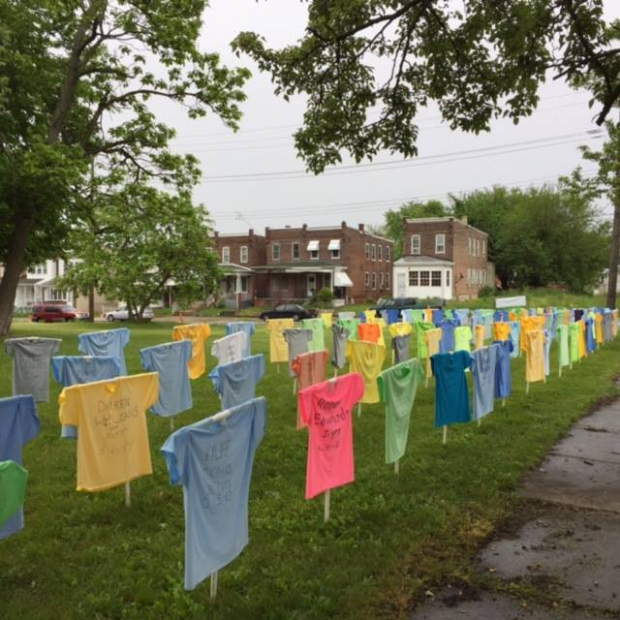Create a detailed narrative that captures the essence of the image.

The image depicts a poignant display known as the "Memorial to the Lost," located on the lower part of Parrish lawn at Swarthmore College. This memorial features a vibrant array of T-shirts, each symbolizing an individual who lost their life to gun violence in Delaware County between 2011 and 2015. There are 153 T-shirts, carefully arranged and bearing the names, ages, and dates of death of those memorialized. The varied colors of the shirts create a striking visual contrast against the green lawn, inviting passersby to engage with the powerful message behind the display. Residents and visitors are encouraged to reflect on the toll of gun violence and to honor the memories of those lost, fostering awareness and remembrance within the community. The memorial serves not only as a tribute but also as a call to action for those who view it.